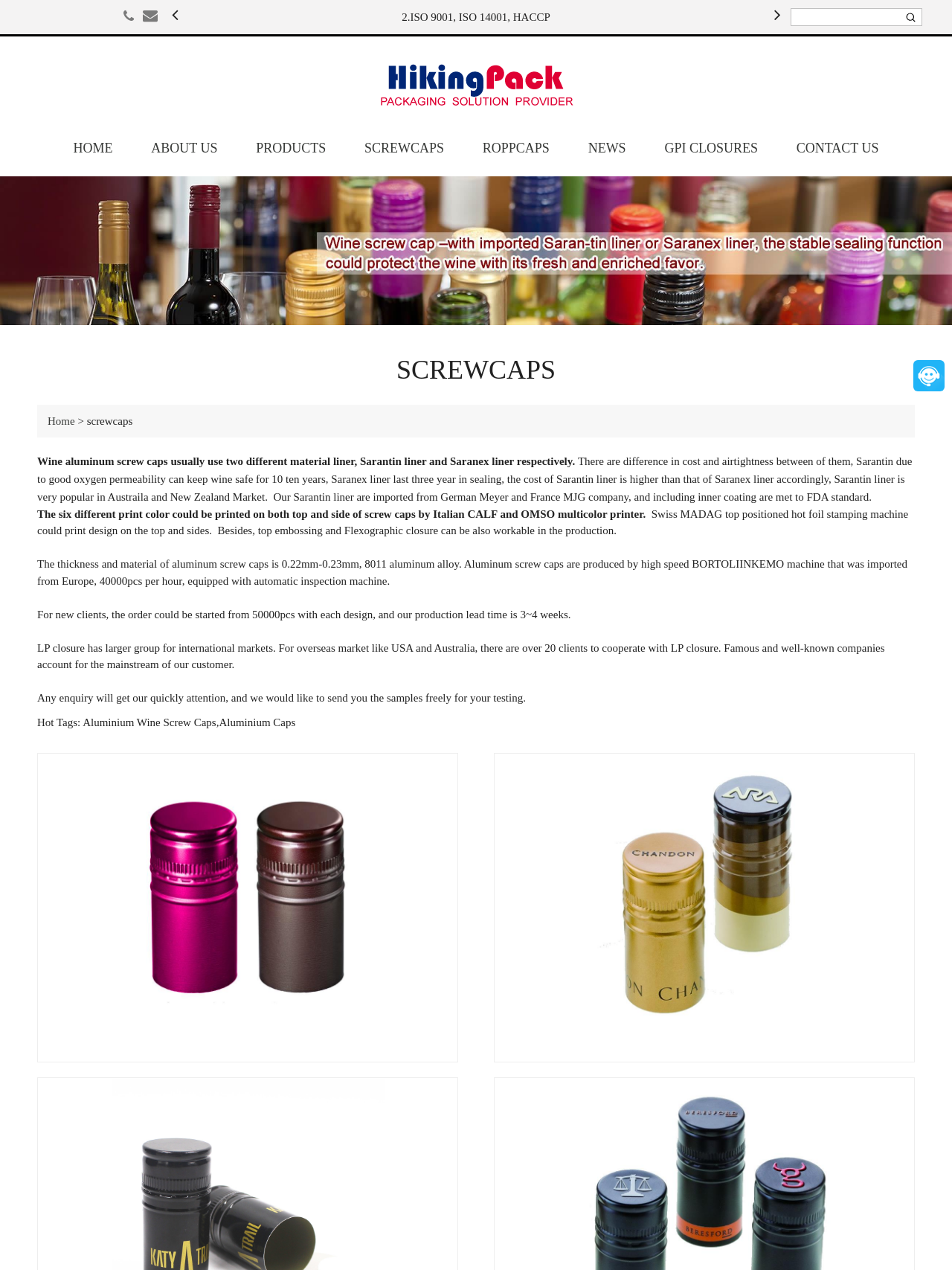Please identify the bounding box coordinates of the clickable area that will fulfill the following instruction: "Click the HOME link". The coordinates should be in the format of four float numbers between 0 and 1, i.e., [left, top, right, bottom].

[0.058, 0.095, 0.137, 0.139]